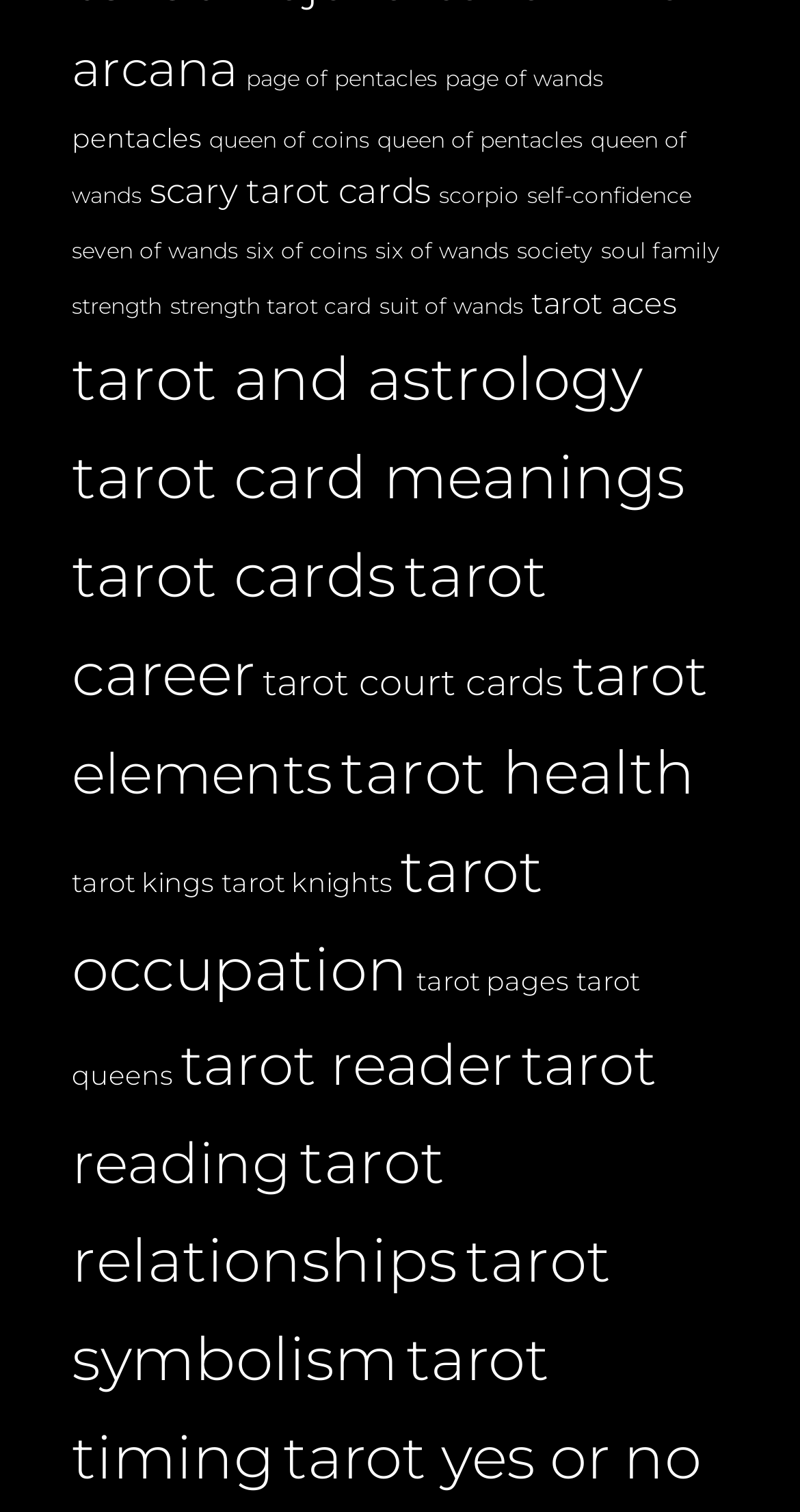What is the most popular tarot topic on this page?
Give a single word or phrase answer based on the content of the image.

Tarot card meanings